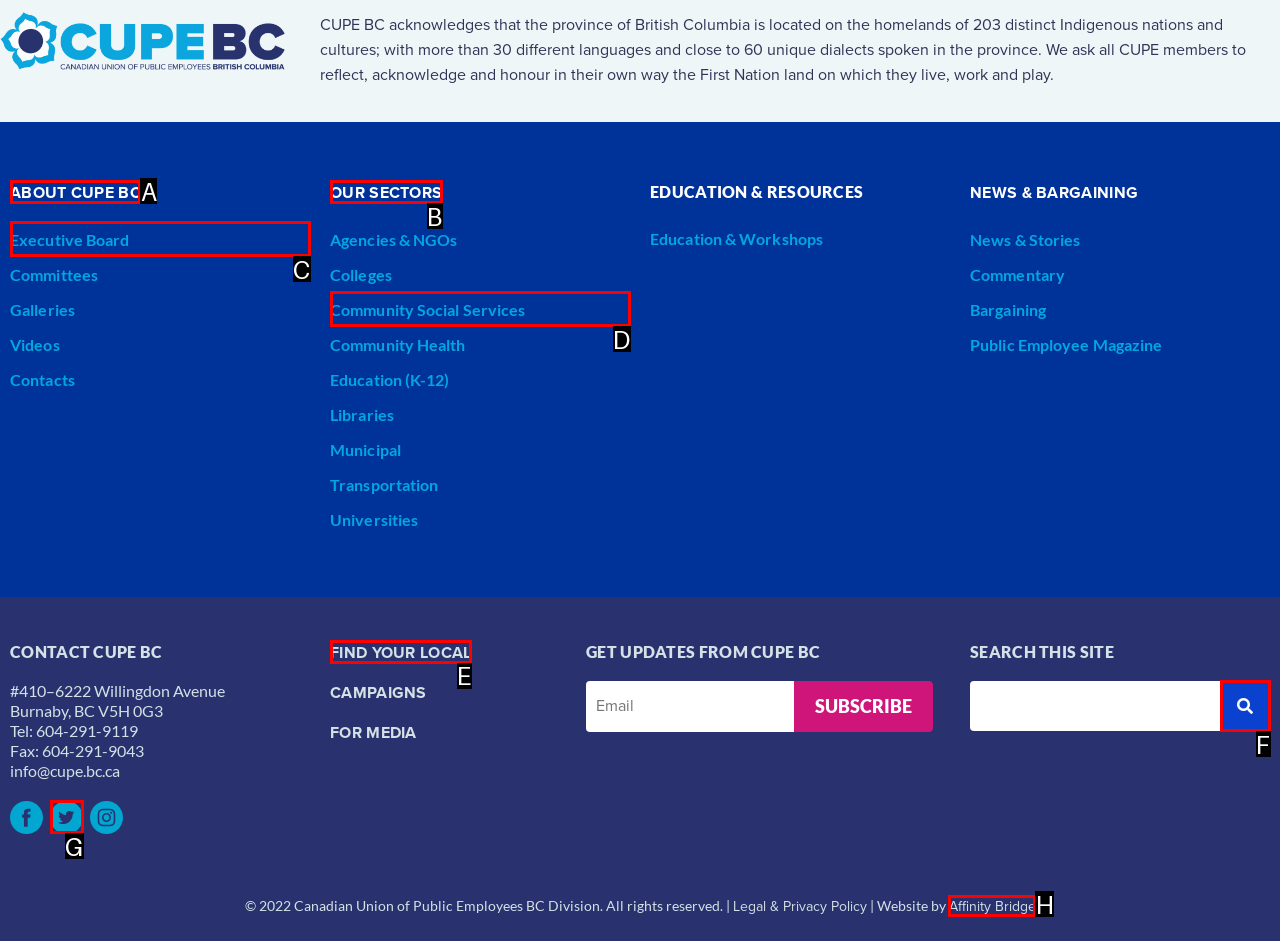Determine the HTML element to click for the instruction: Find your local.
Answer with the letter corresponding to the correct choice from the provided options.

E